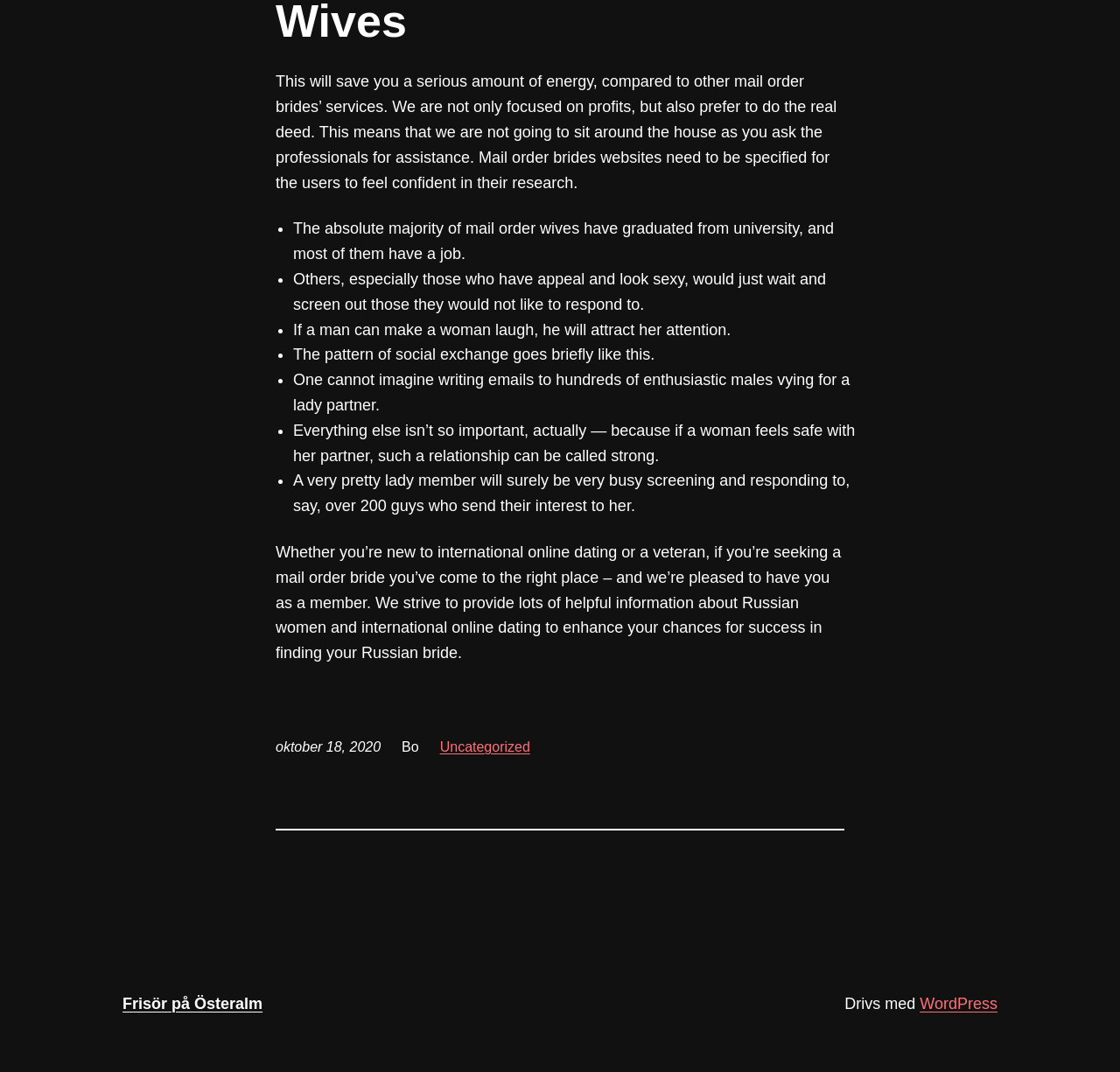What is the purpose of the website?
Carefully analyze the image and provide a thorough answer to the question.

Based on the content of the webpage, it appears that the purpose of the website is to provide information and assistance to individuals seeking to find a Russian bride through international online dating.